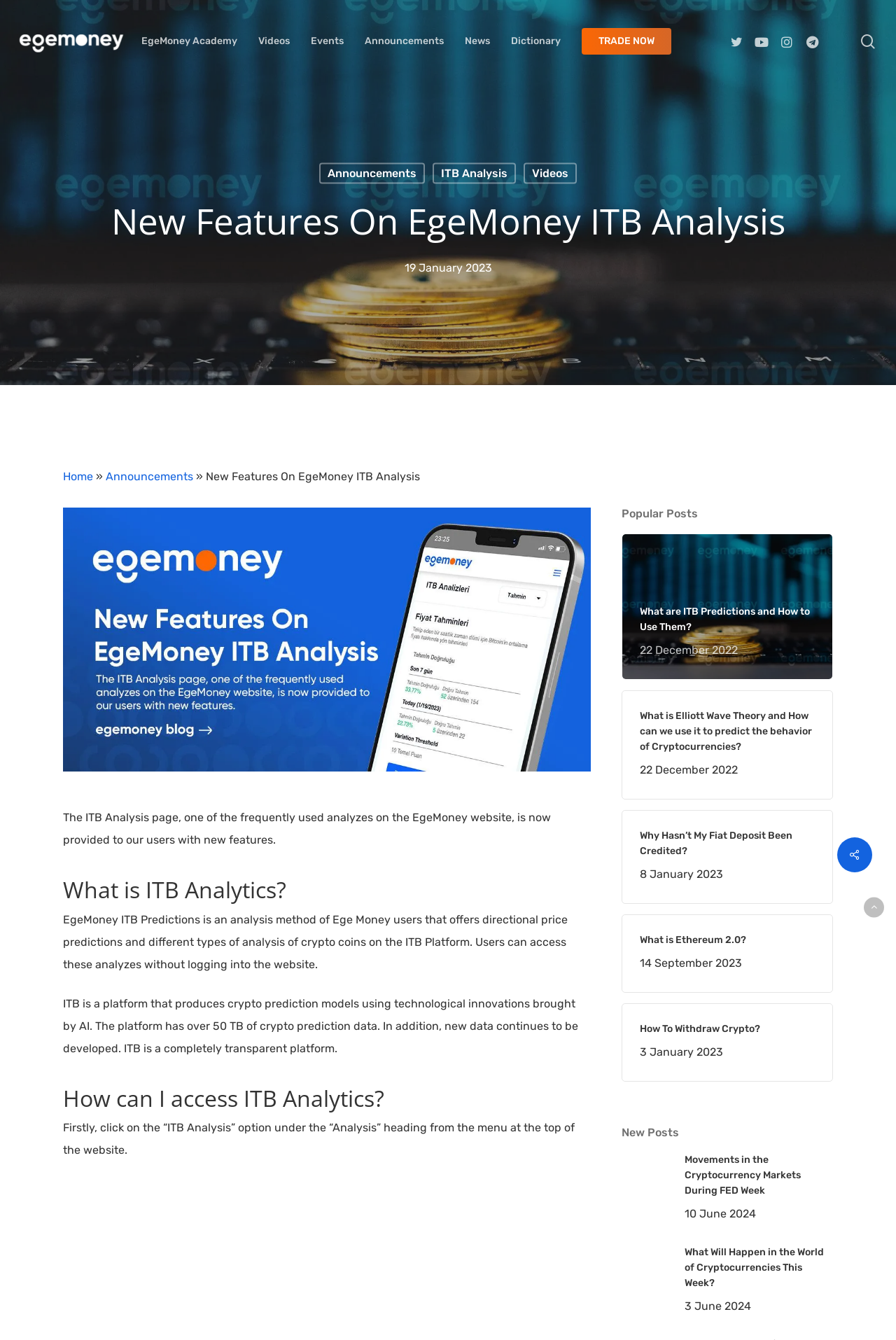Identify the bounding box of the HTML element described here: "ITB Analysis". Provide the coordinates as four float numbers between 0 and 1: [left, top, right, bottom].

[0.482, 0.122, 0.575, 0.137]